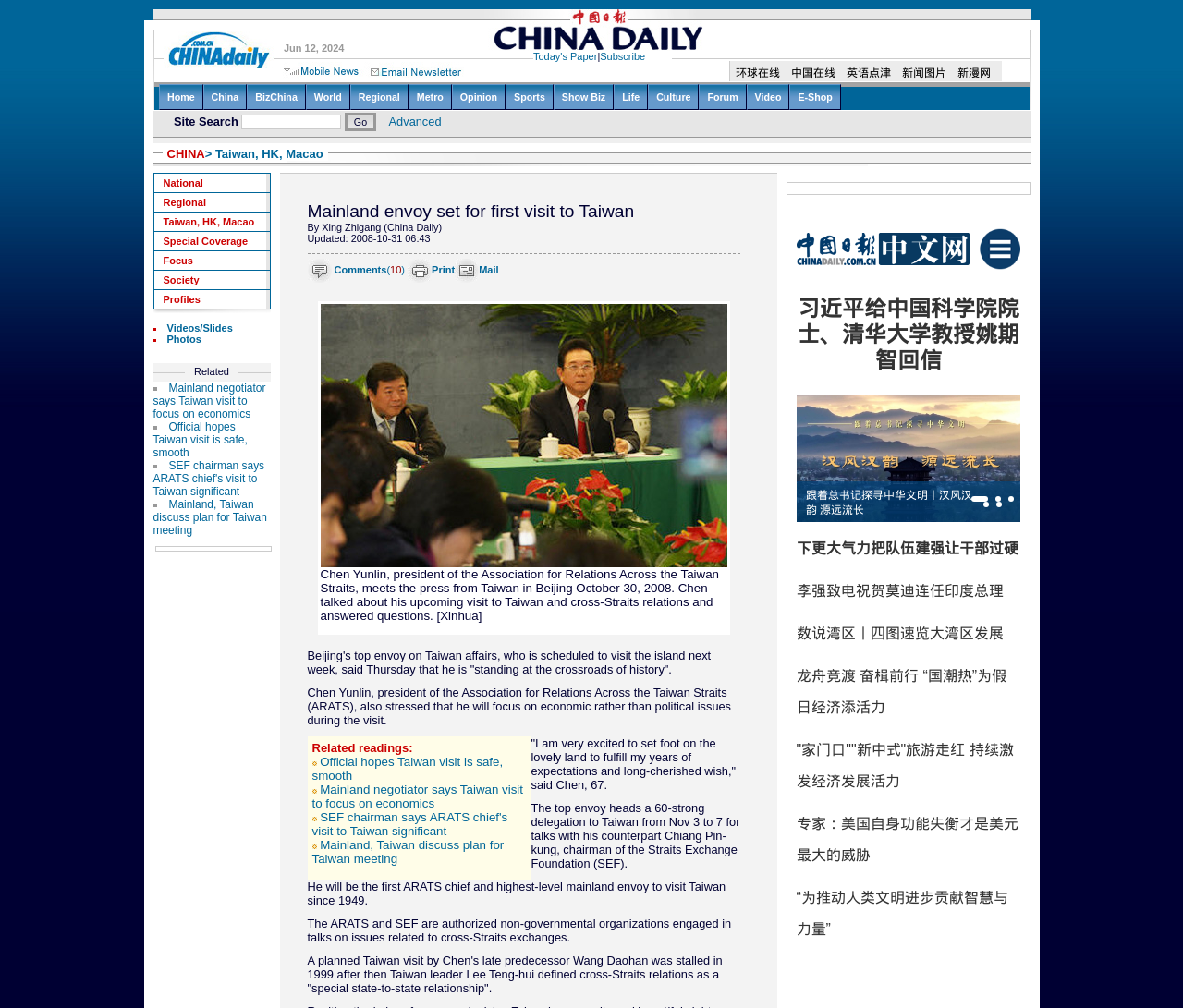Describe all significant elements and features of the webpage.

The webpage is a news article from China Daily, a prominent English portal in China. The article's title, "Mainland envoy set for first visit to Taiwan," is prominently displayed at the top of the page. Below the title, there is a table with several links to related news articles, including "National," "Regional," "Taiwan, HK, Macao," and others. 

To the right of the title, there is an image, and below it, there are several links to news articles, including "Videos/Slides," "Photos," and others. The article's content is divided into several sections, with the main text occupying the majority of the page. The text is accompanied by an image of Chen Yunlin, the president of the Association for Relations Across the Taiwan Straits, meeting the press in Beijing.

The article discusses Chen Yunlin's upcoming visit to Taiwan, where he will focus on economic rather than political issues. The visit is considered significant, as Chen will be the first ARATS chief and highest-level mainland envoy to visit Taiwan since 1949. The article also mentions that Chen will head a 60-strong delegation to Taiwan from November 3 to 7 for talks with his counterpart Chiang Pin-kung, chairman of the Straits Exchange Foundation (SEF).

At the bottom of the page, there are several related readings, including "Official hopes Taiwan visit is safe, smooth," "Mainland negotiator says Taiwan visit to focus on economics," and others. These links are accompanied by small images and are arranged in a table format.